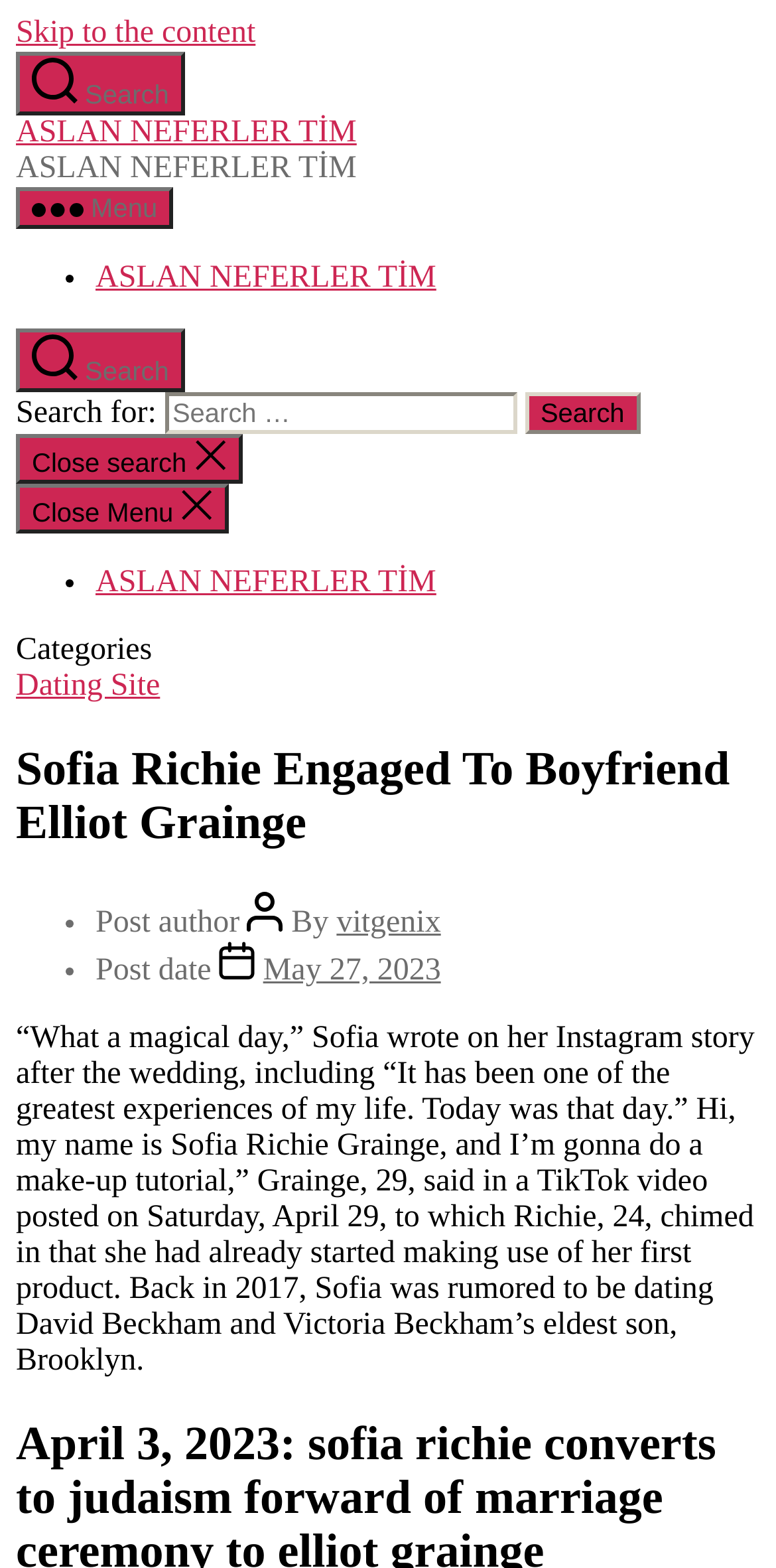Please locate the bounding box coordinates of the element that should be clicked to complete the given instruction: "Check Remember Me".

None